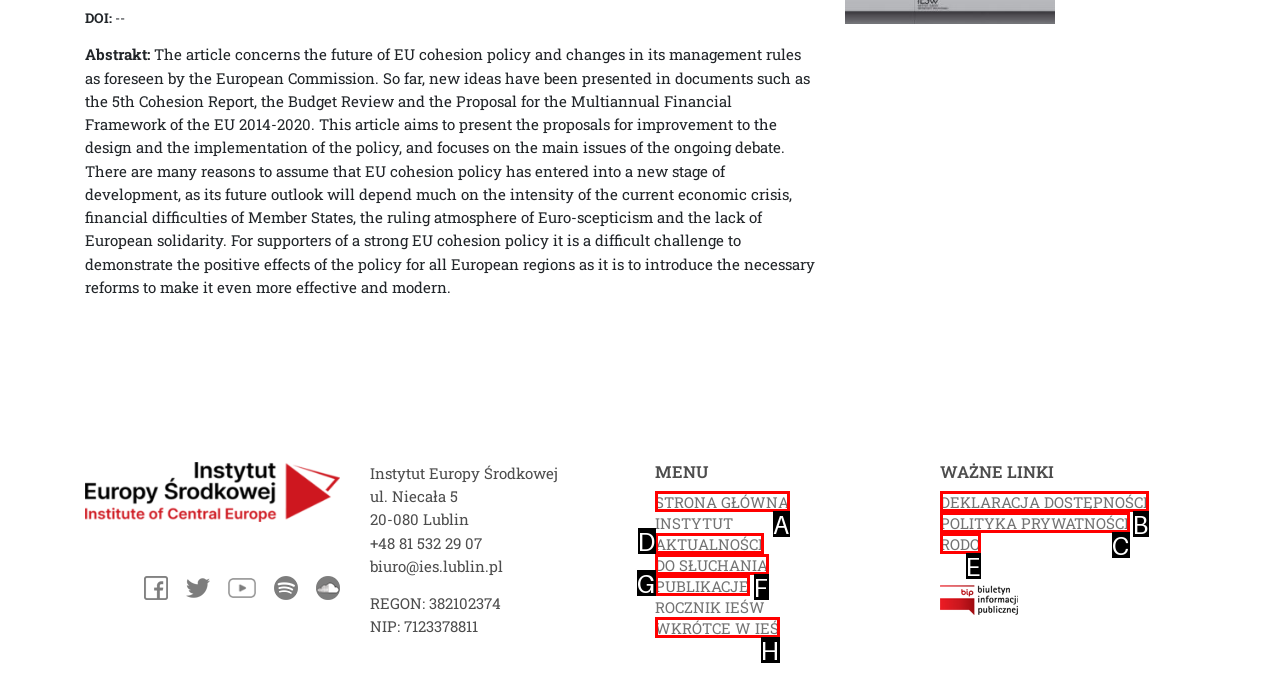Which HTML element among the options matches this description: parent_node: By title="AGBrief Editorial"? Answer with the letter representing your choice.

None